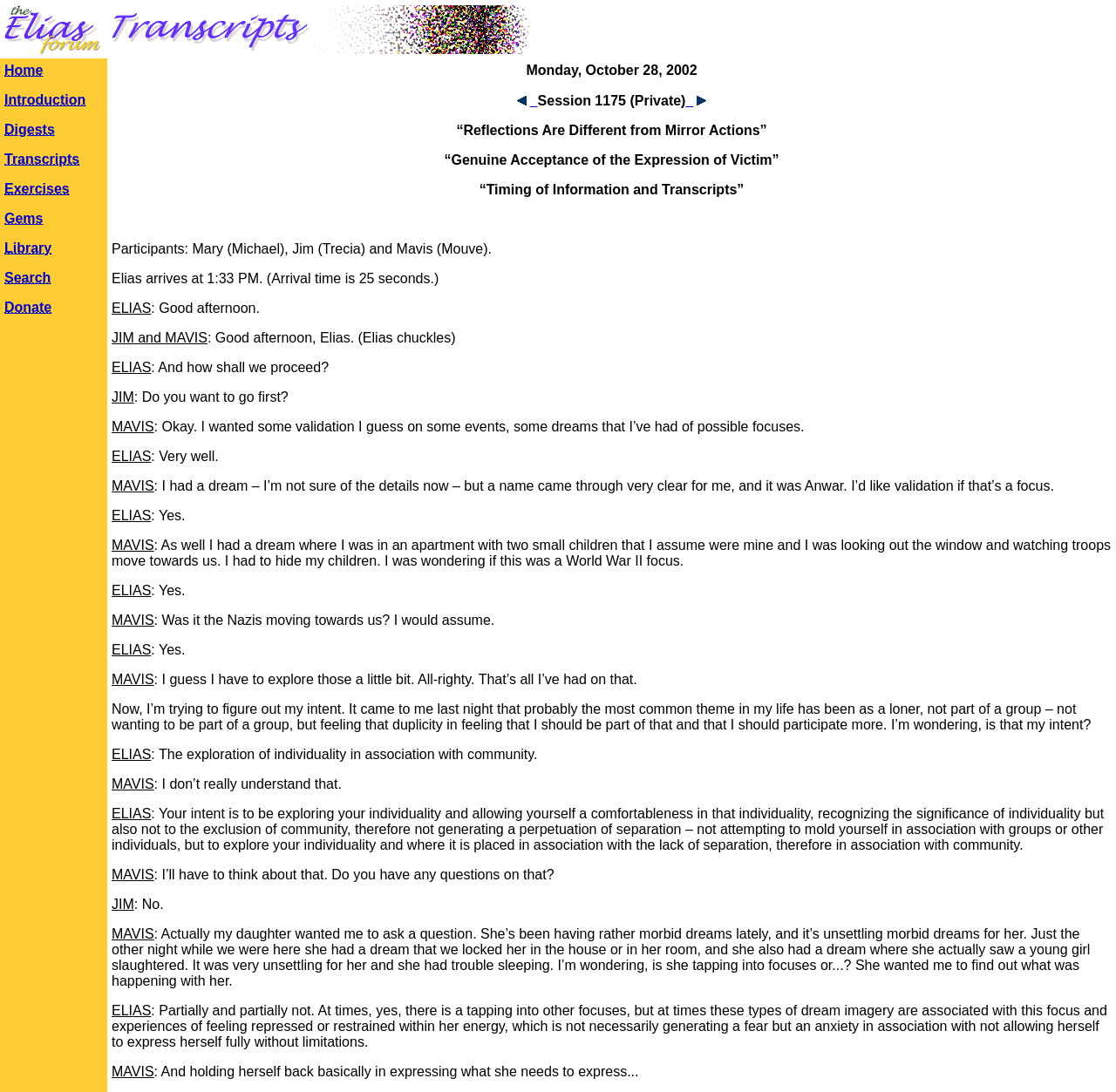Reply to the question with a brief word or phrase: What is the name of the forum?

Elias forum